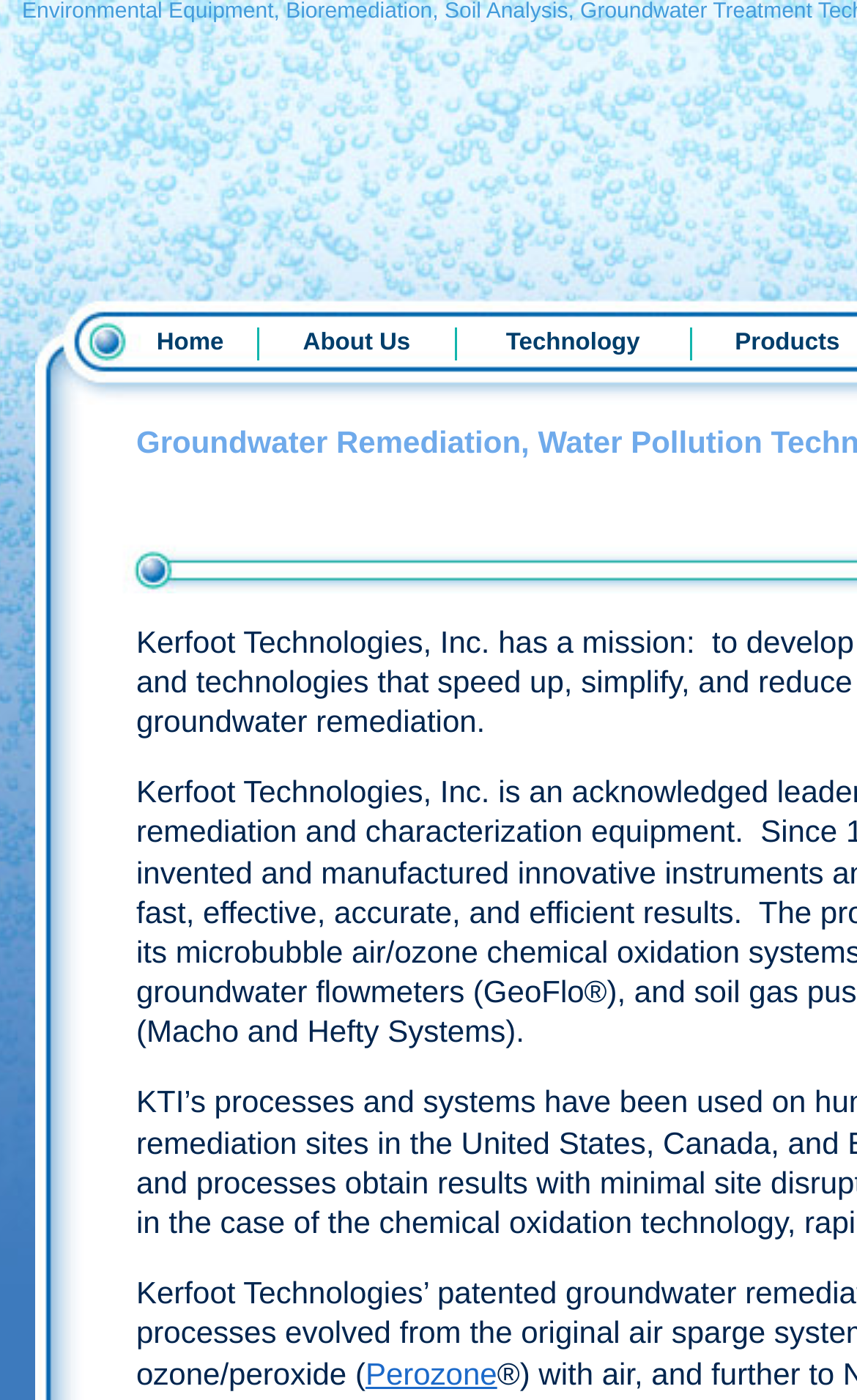What is the title or heading displayed on the webpage?

Groundwater Remediation, Water Pollution Technologies
